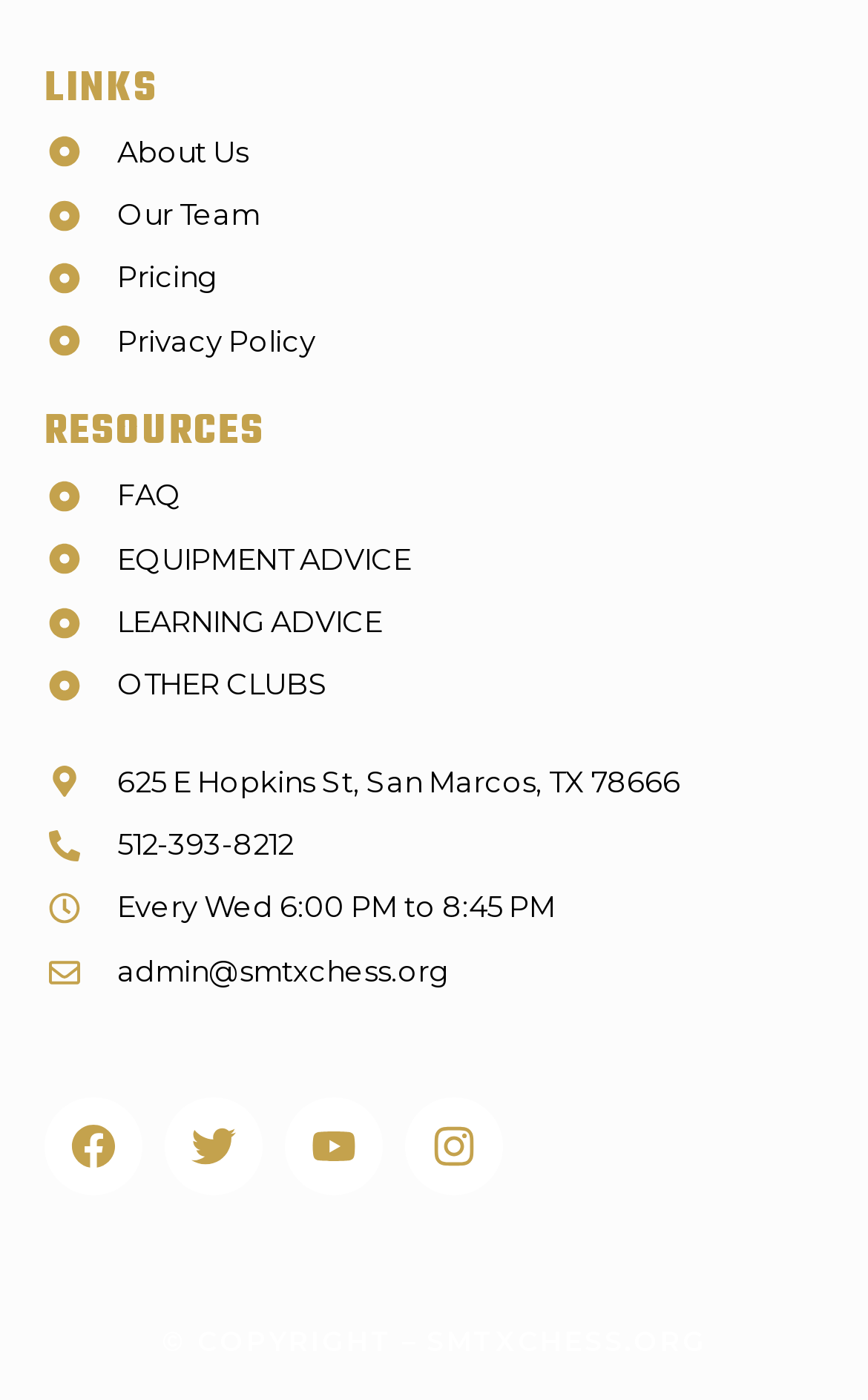Answer the question with a single word or phrase: 
What is the timing of the event mentioned on the webpage?

Every Wed 6:00 PM to 8:45 PM